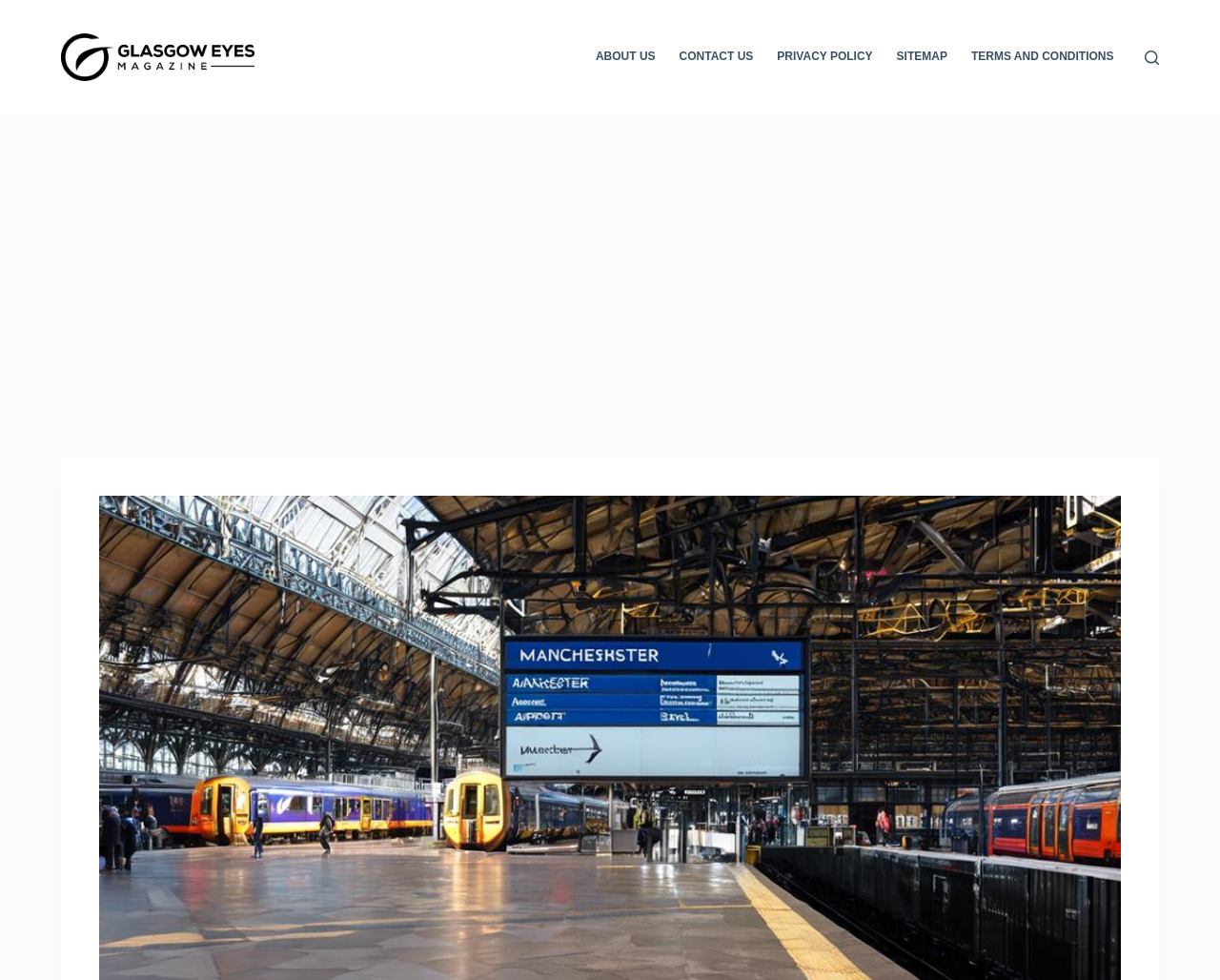Provide the bounding box coordinates of the HTML element this sentence describes: "RSS". The bounding box coordinates consist of four float numbers between 0 and 1, i.e., [left, top, right, bottom].

None